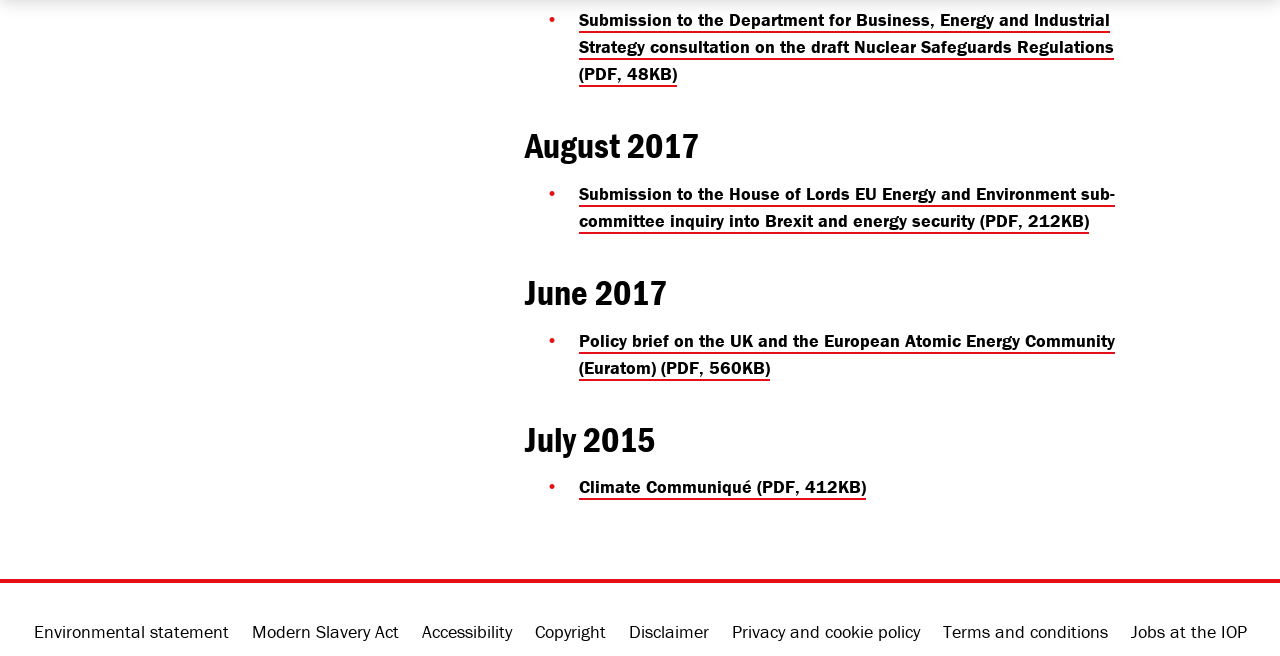Based on the image, provide a detailed response to the question:
How many PDF files are linked on the webpage?

I counted the number of links that have 'PDF' in their descriptions, which are 'Submission to the Department for Business, Energy and Industrial Strategy consultation on the draft Nuclear Safeguards Regulations (PDF, 48KB)', 'Submission to the House of Lords EU Energy and Environment sub-committee inquiry into Brexit and energy security (PDF, 212KB)', 'Policy brief on the UK and the European Atomic Energy Community (Euratom) (PDF, 560KB)', and 'Climate Communiqué (PDF, 412KB)'.